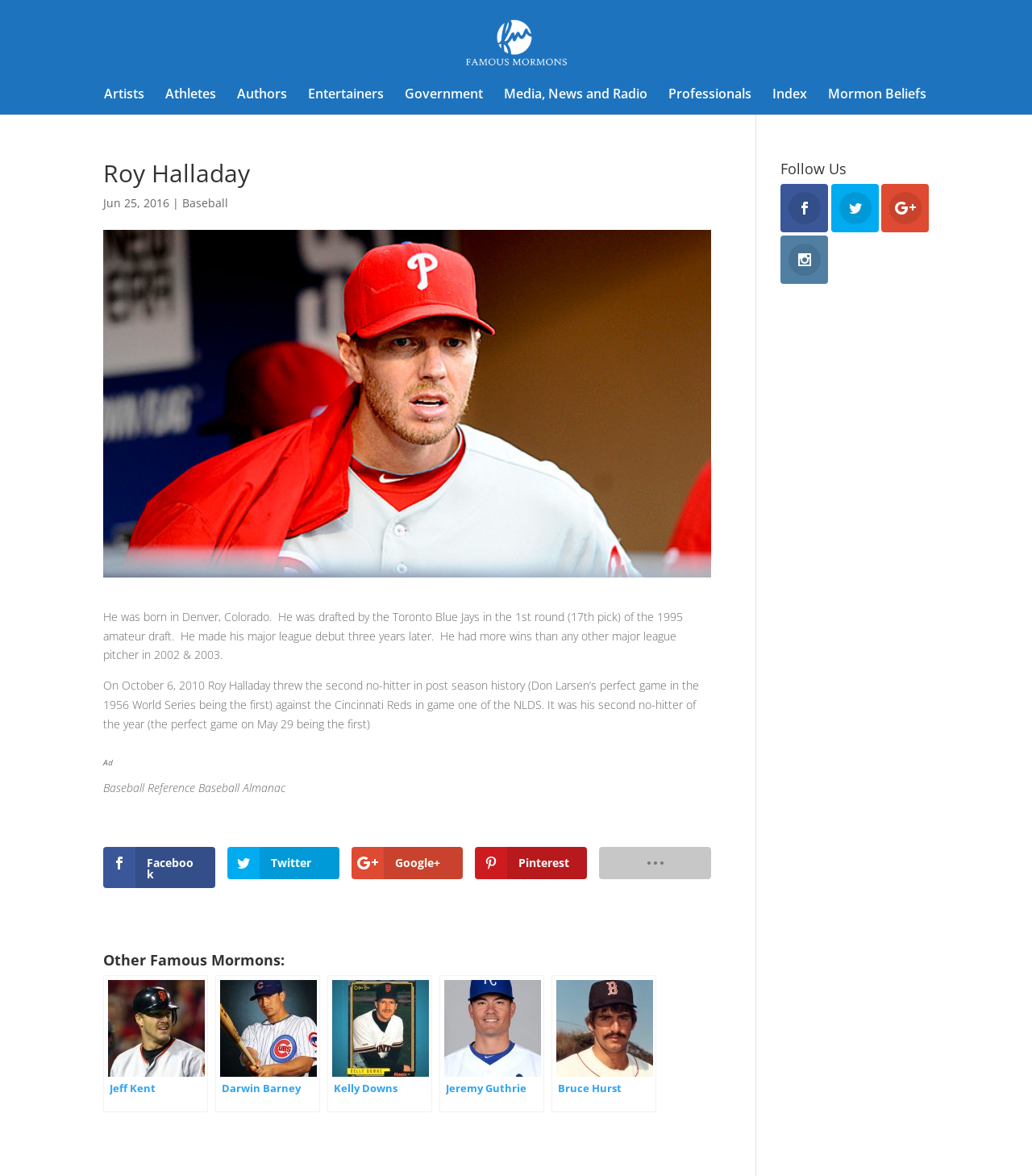Specify the bounding box coordinates for the region that must be clicked to perform the given instruction: "Follow on Facebook".

[0.1, 0.72, 0.208, 0.755]